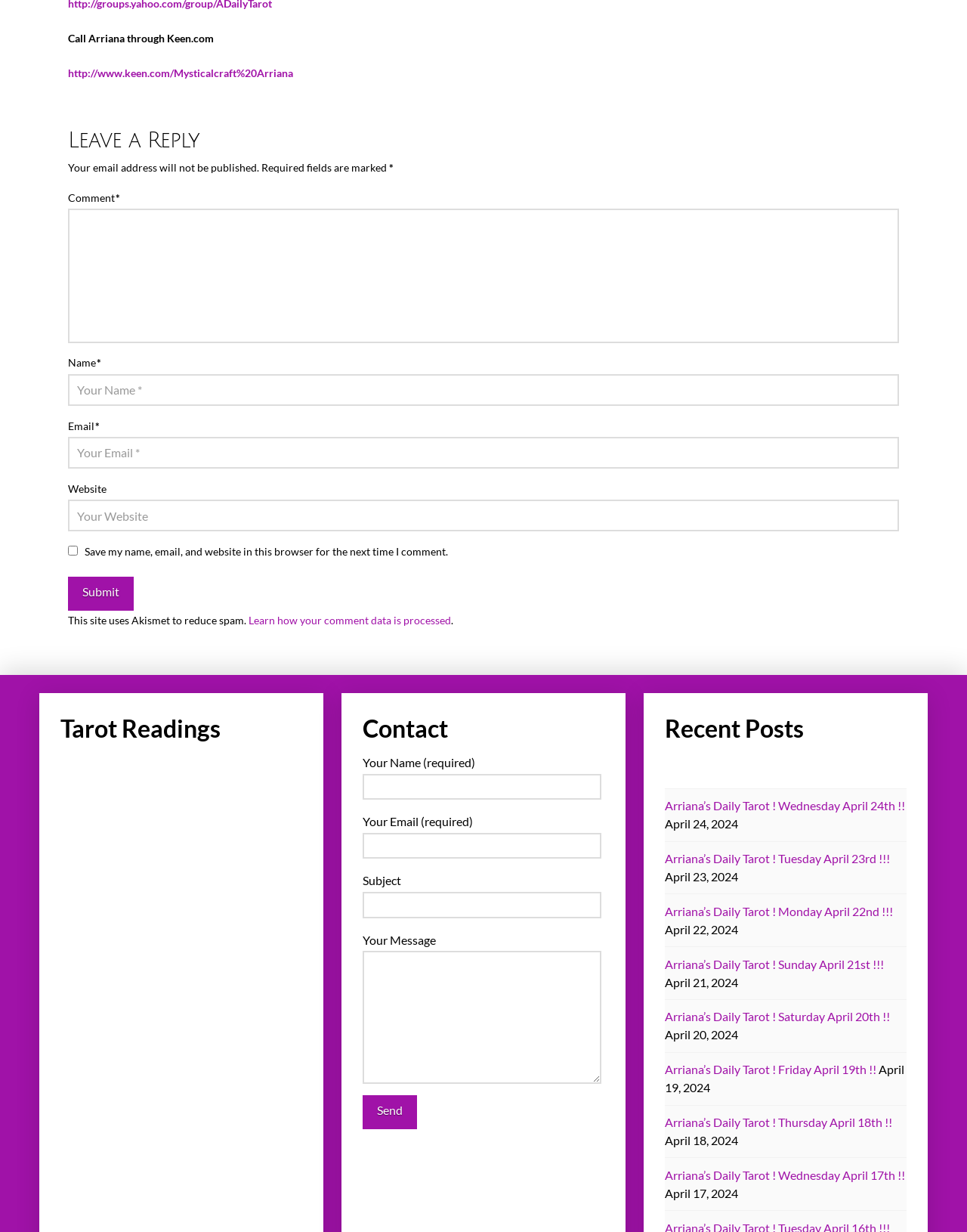Provide the bounding box for the UI element matching this description: "parent_node: Website name="url" placeholder="Your Website"".

[0.07, 0.405, 0.93, 0.431]